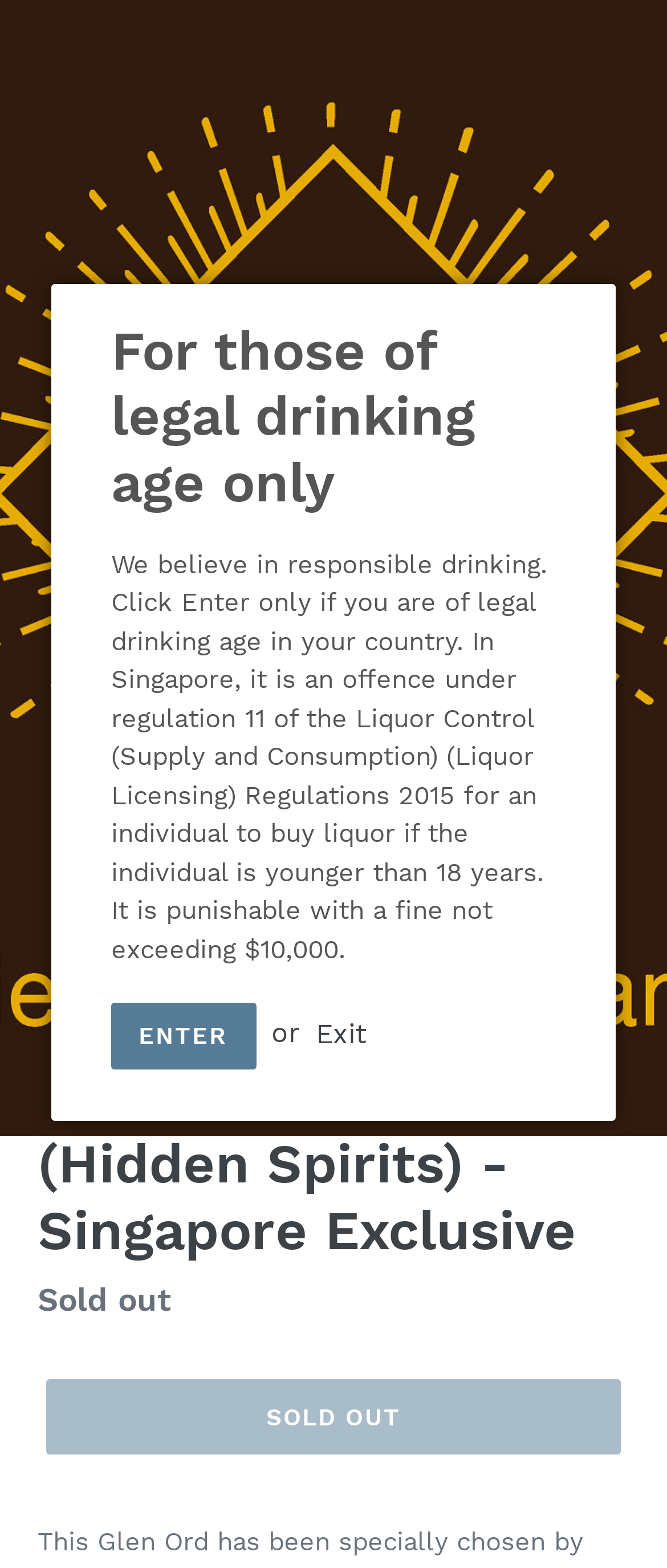Describe the entire webpage, focusing on both content and design.

This webpage is about a Singapore-exclusive whisky, Glen Ord 13yo (Hidden Spirits), offered by Friends With Drams. At the top, there is a heading that warns users to only enter the site if they are of legal drinking age. Below this warning, there is a paragraph of text explaining the responsible drinking policy, followed by an "ENTER" button and an "Exit" link.

In the top-left corner, there is a link to the Friends With Drams website, accompanied by a logo image. Next to it, there are three buttons: "Search", "Log in", and "Cart", as well as a "Menu" button.

The main content of the page features a large image of the Glen Ord 13yo whisky, taking up most of the screen. Below the image, there are two links to load the image into a gallery viewer. The whisky's name, "Glen Ord 13yo (Hidden Spirits) - Singapore Exclusive", is displayed as a heading.

Under the heading, there is a description list with a "Regular price" label, but the price itself is not shown. Instead, there is a "Sold out" label, indicating that the product is no longer available. Below this list, there is a disabled "SOLD OUT" button.

At the very bottom of the page, there is a status indicator with a brief text.